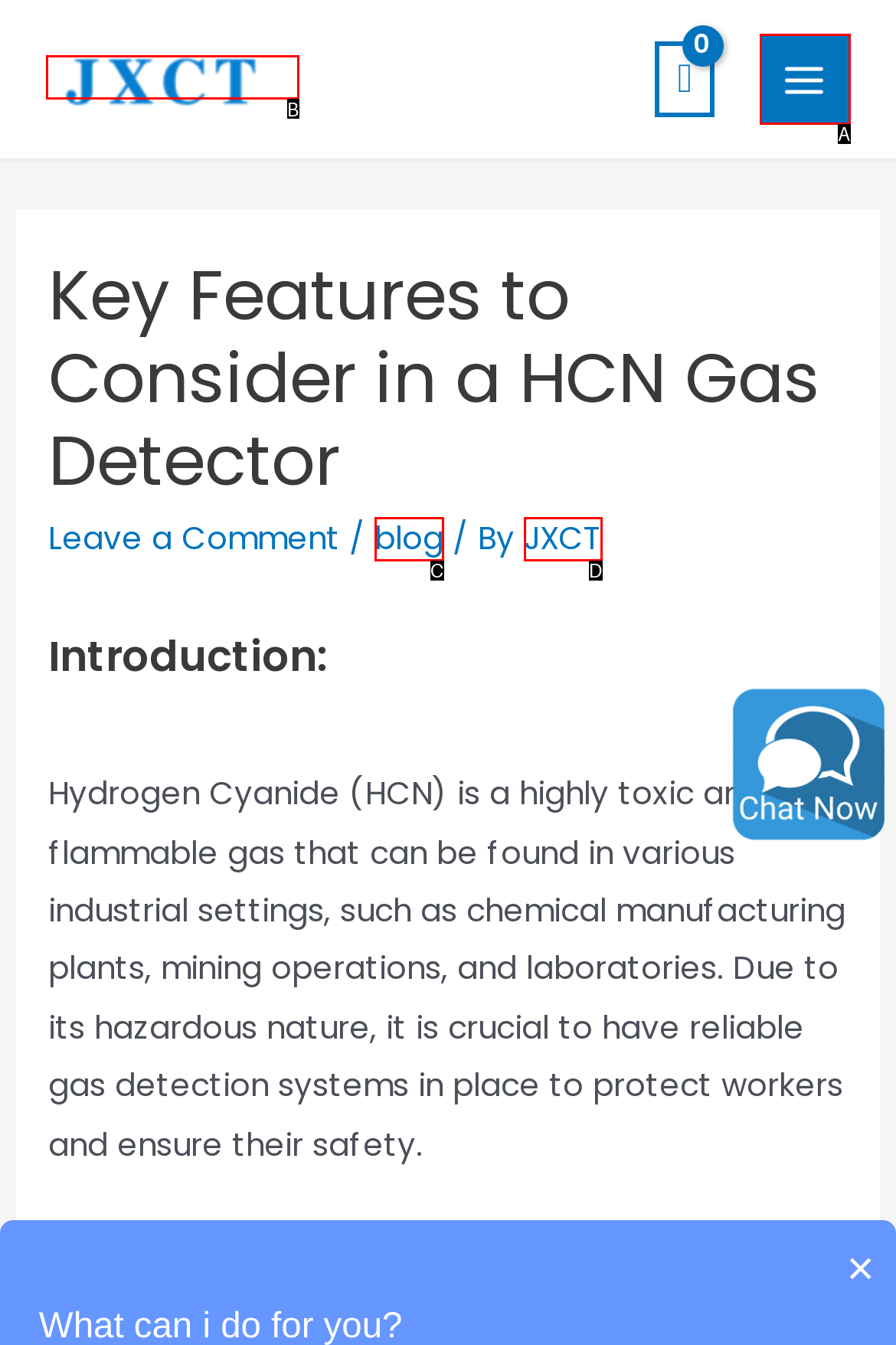Based on the description: aria-label="Search..." name="search_query" placeholder="Search..."
Select the letter of the corresponding UI element from the choices provided.

None